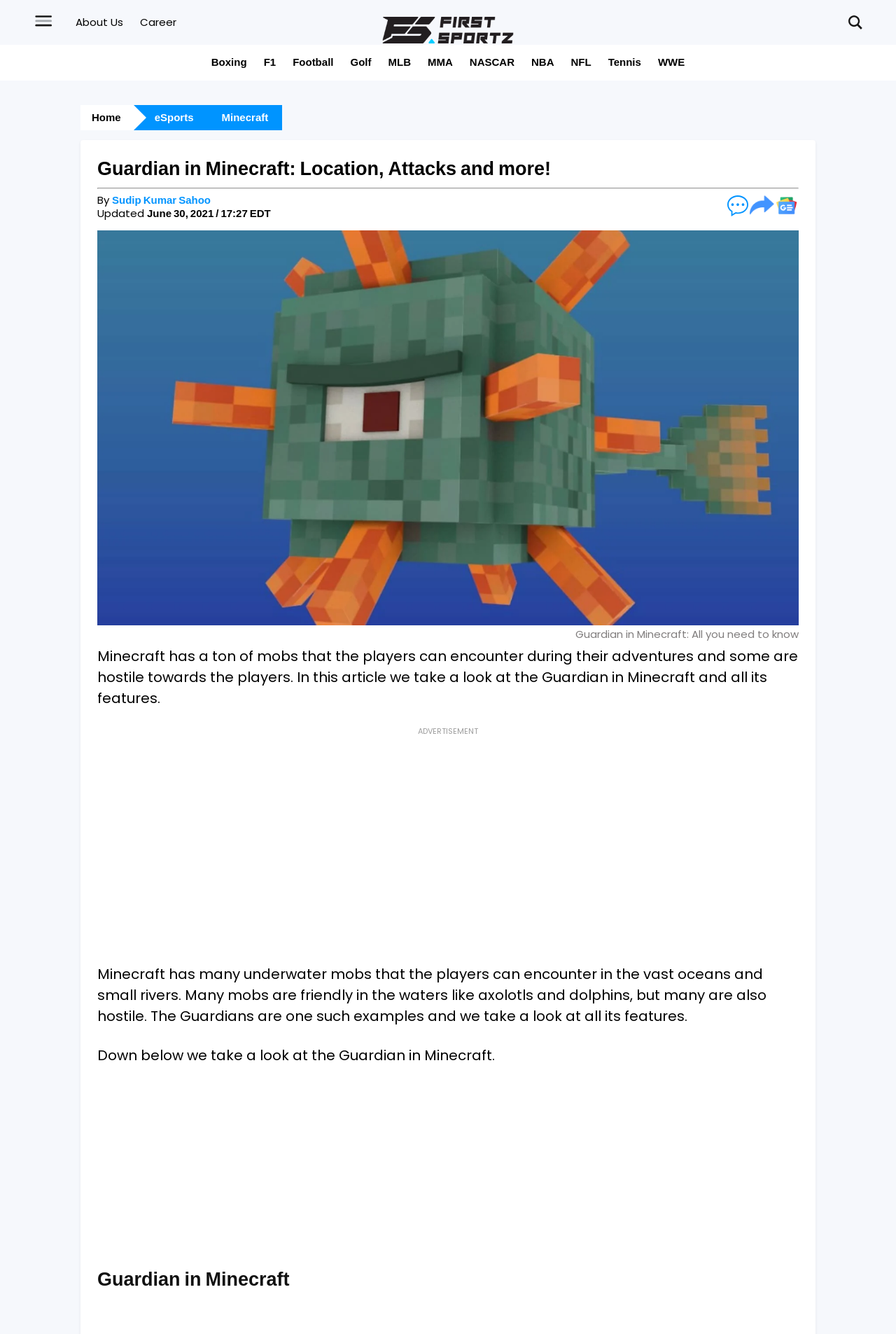Please answer the following question using a single word or phrase: 
When was the article updated?

June 30, 2021